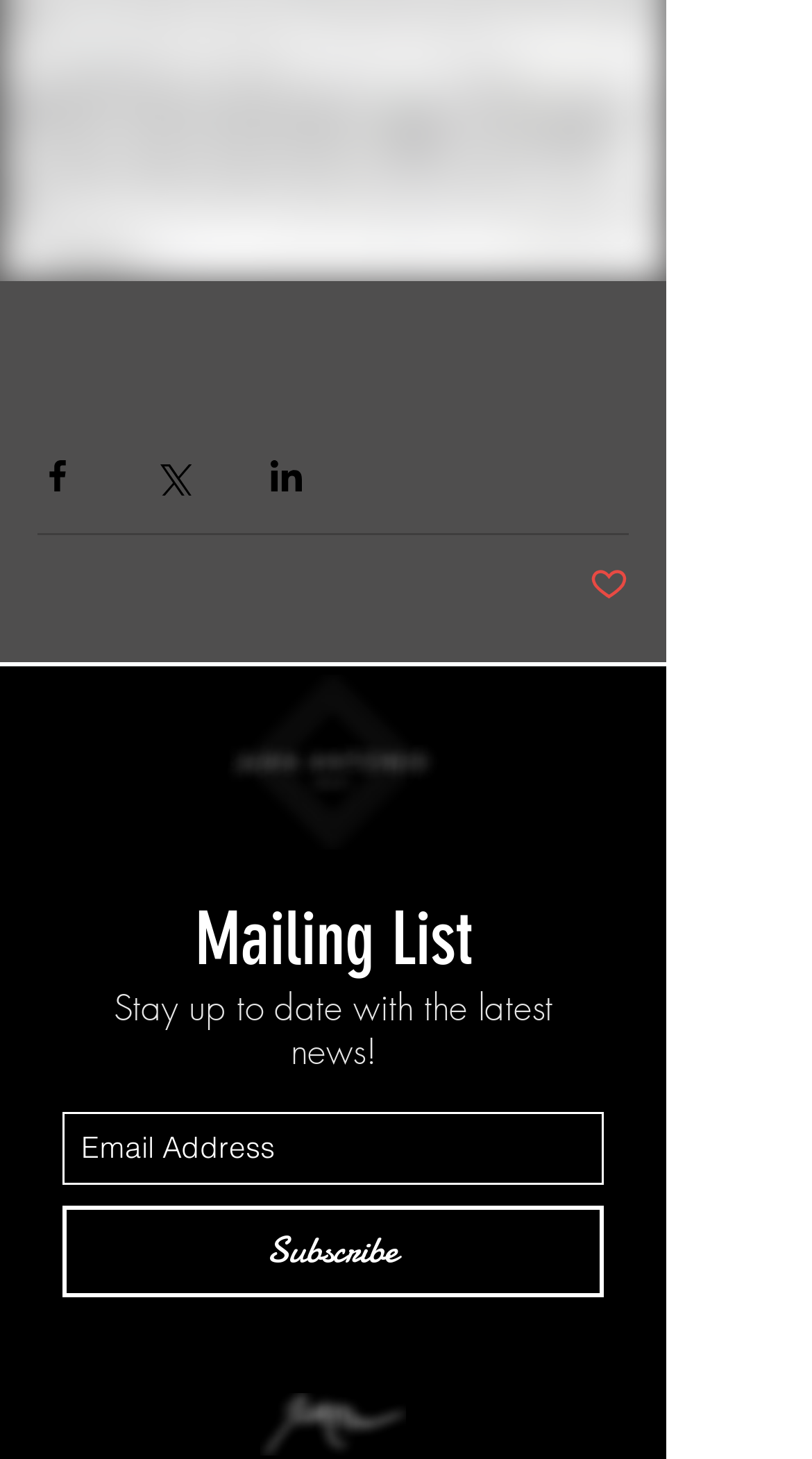What is the image above the slideshow region?
Using the information from the image, give a concise answer in one word or a short phrase.

juan antonio-5.png